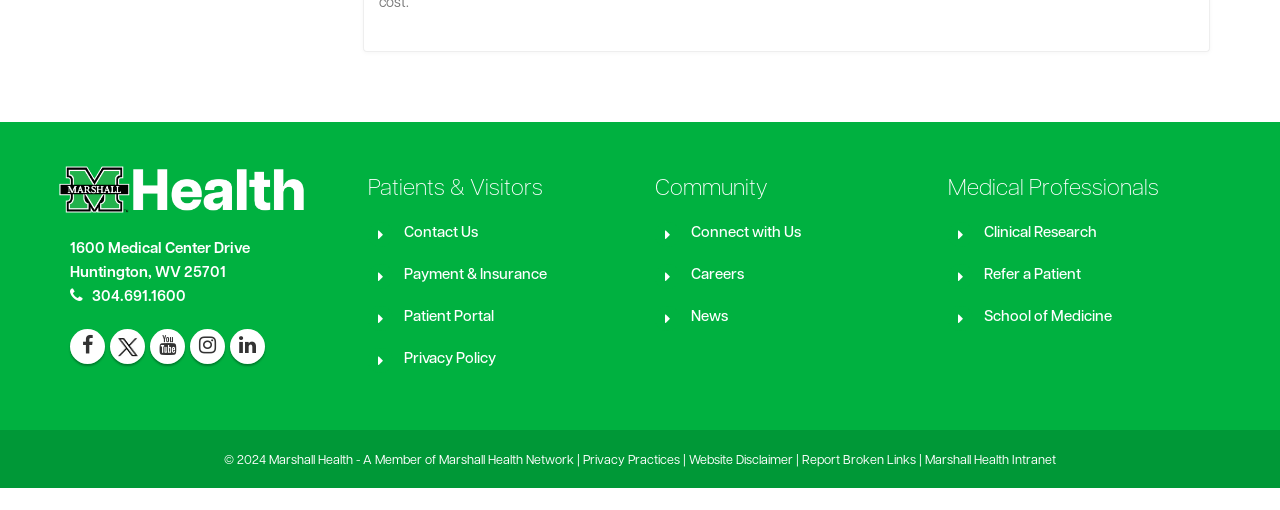Using the provided element description: "title="Instagram"", determine the bounding box coordinates of the corresponding UI element in the screenshot.

[0.148, 0.645, 0.176, 0.714]